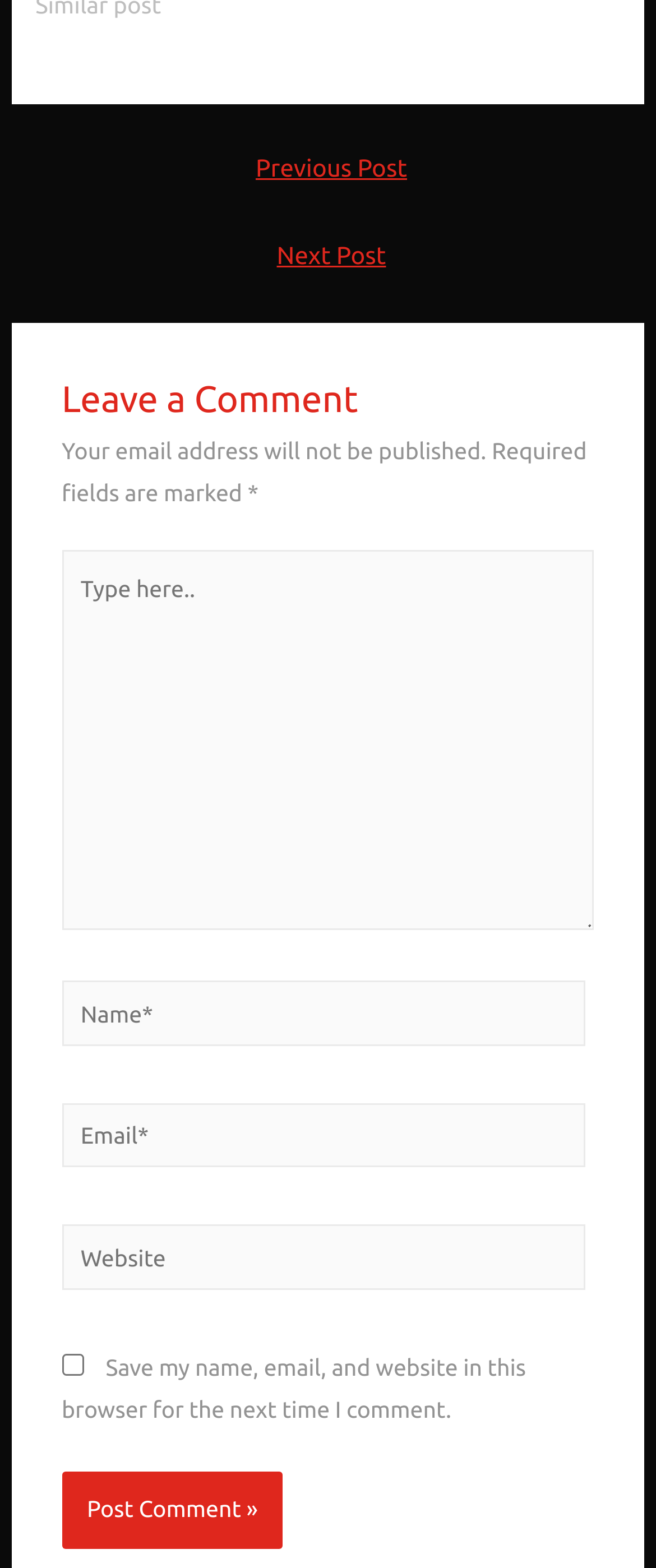Show the bounding box coordinates for the HTML element as described: "← Previous Post".

[0.024, 0.09, 0.986, 0.127]